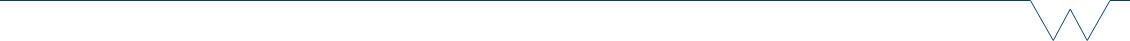What is the tone of the webpage section content?
Using the image, provide a detailed and thorough answer to the question.

The content of the webpage section encourages inquiries and participation in programs that enhance learning and collaboration in mathematics, which implies that the tone is encouraging and inviting.